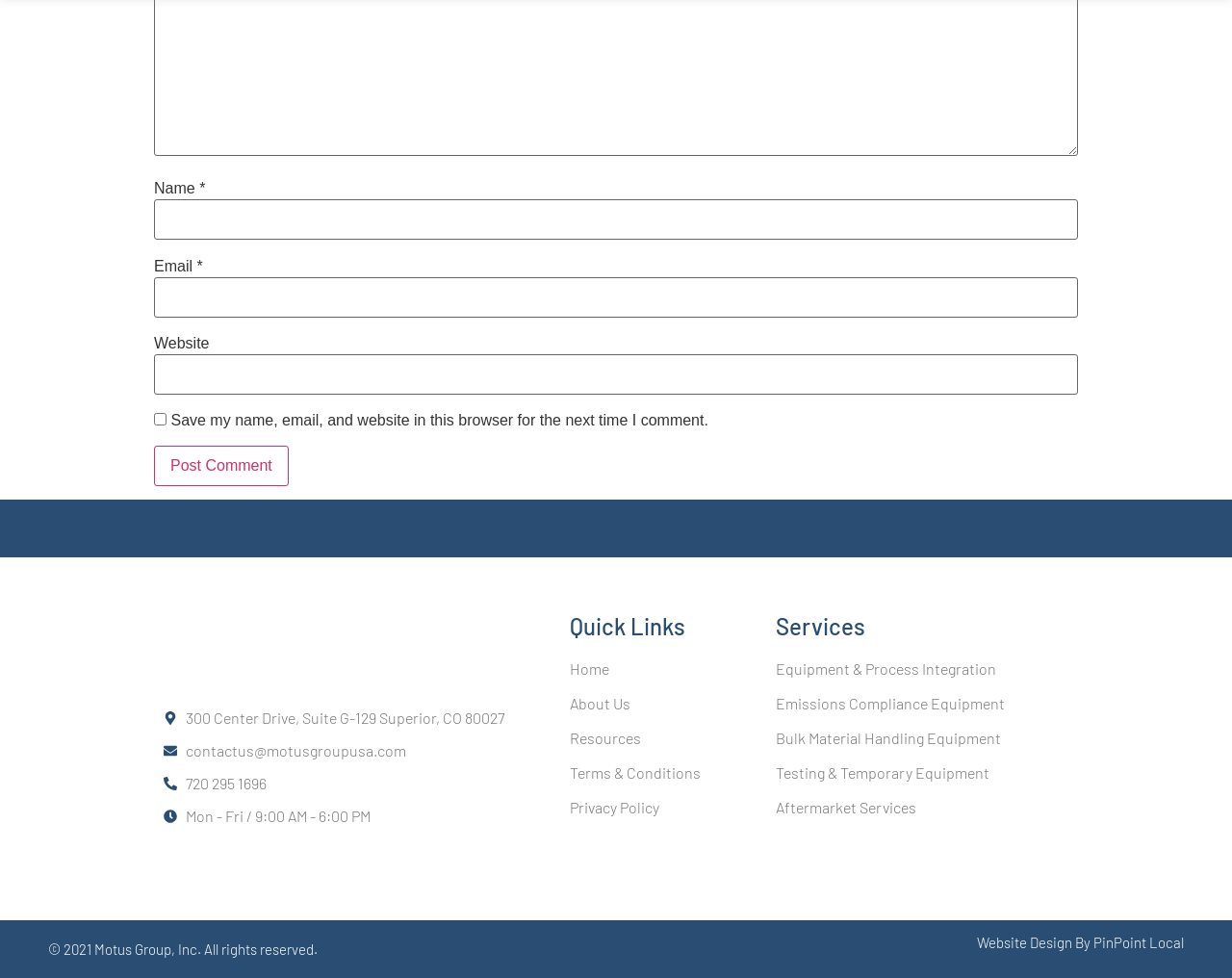Identify the bounding box coordinates of the area you need to click to perform the following instruction: "Visit the About Us page".

[0.462, 0.708, 0.622, 0.732]